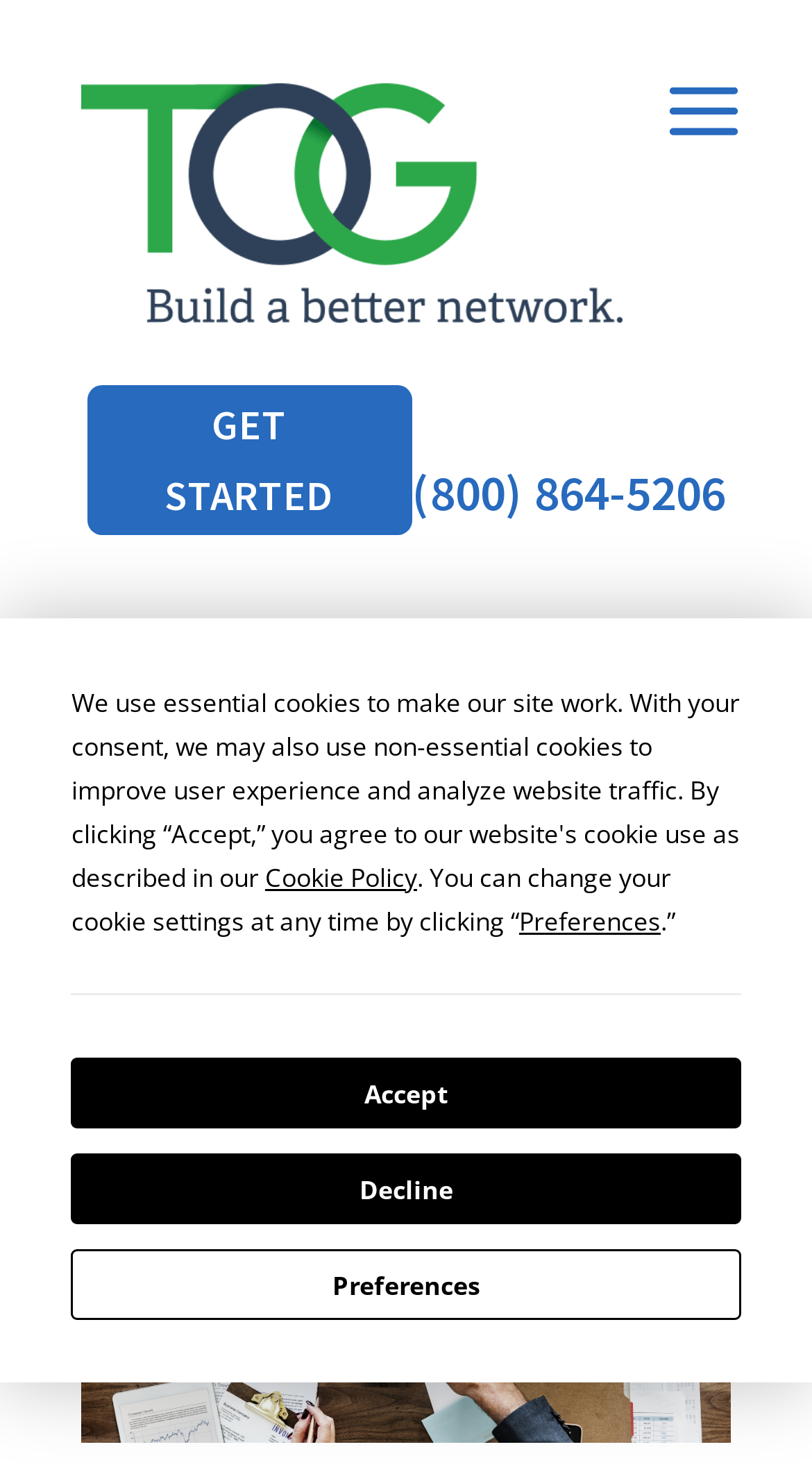Reply to the question with a single word or phrase:
What is the company mentioned in the article?

TOG Network Solutions